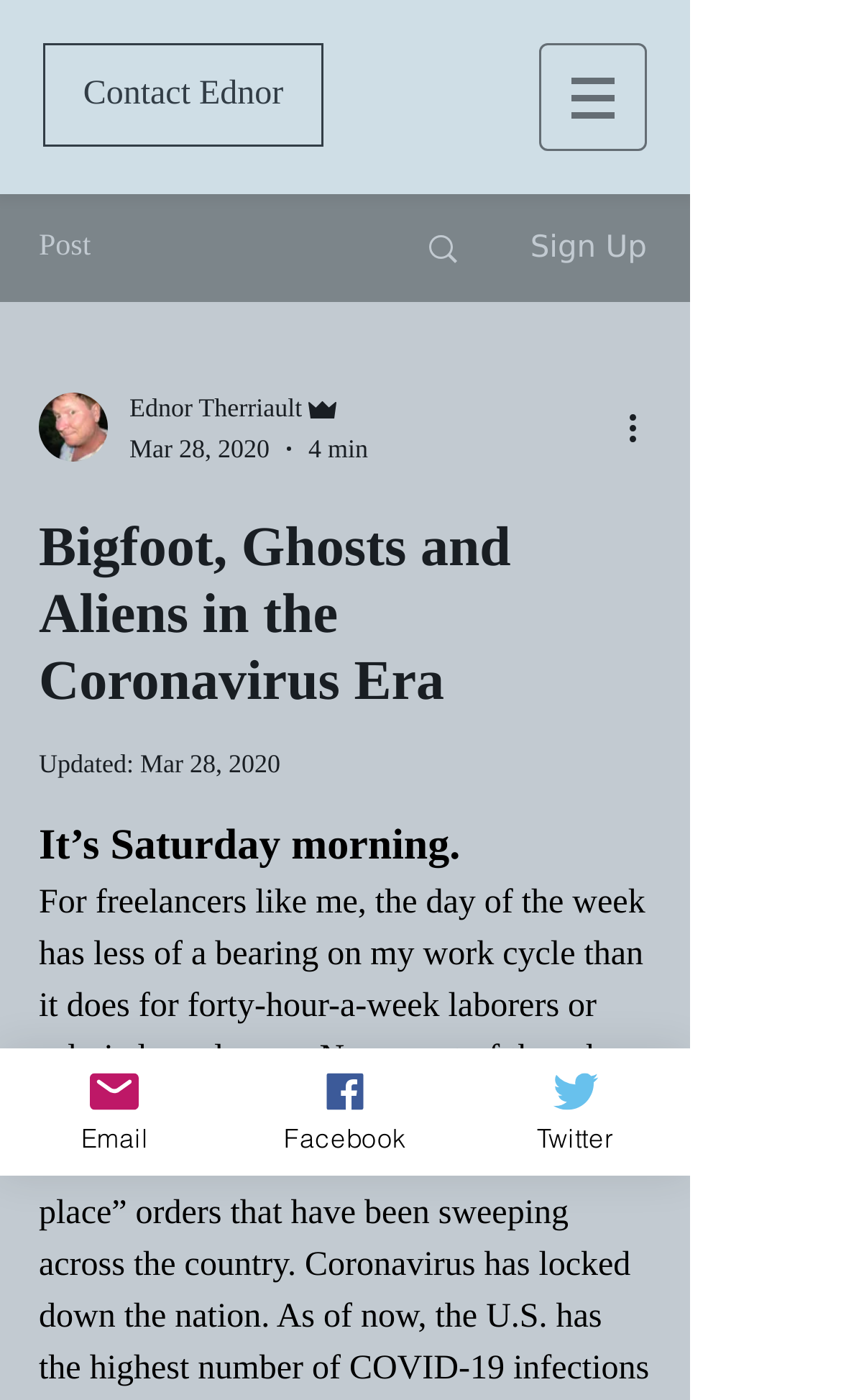What is the purpose of the button with a popup menu?
Make sure to answer the question with a detailed and comprehensive explanation.

I inferred the purpose of the button by looking at its location and the presence of a popup menu, which suggests that it is used for site navigation.